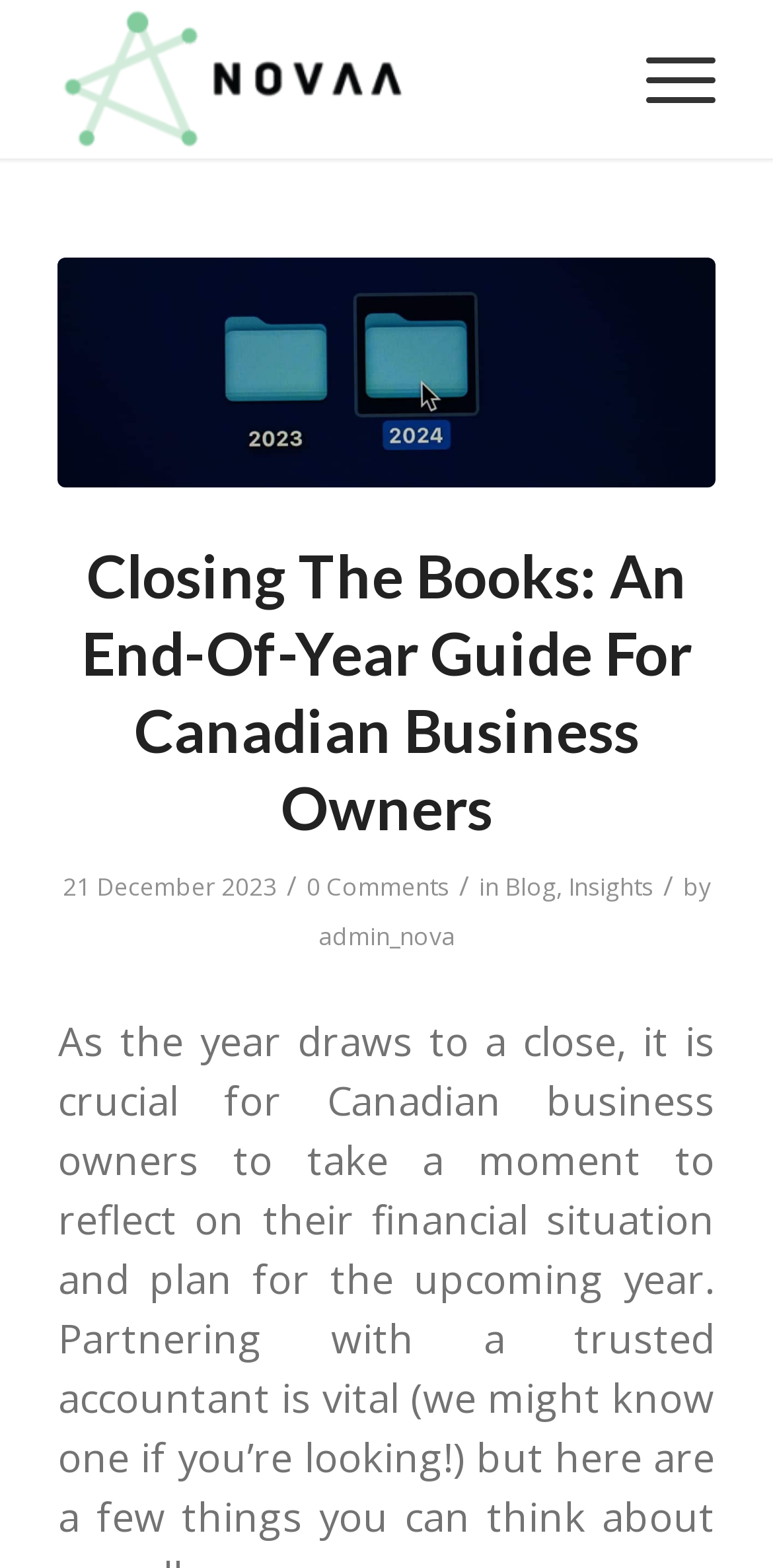What is the category of the article?
Please look at the screenshot and answer using one word or phrase.

Insights